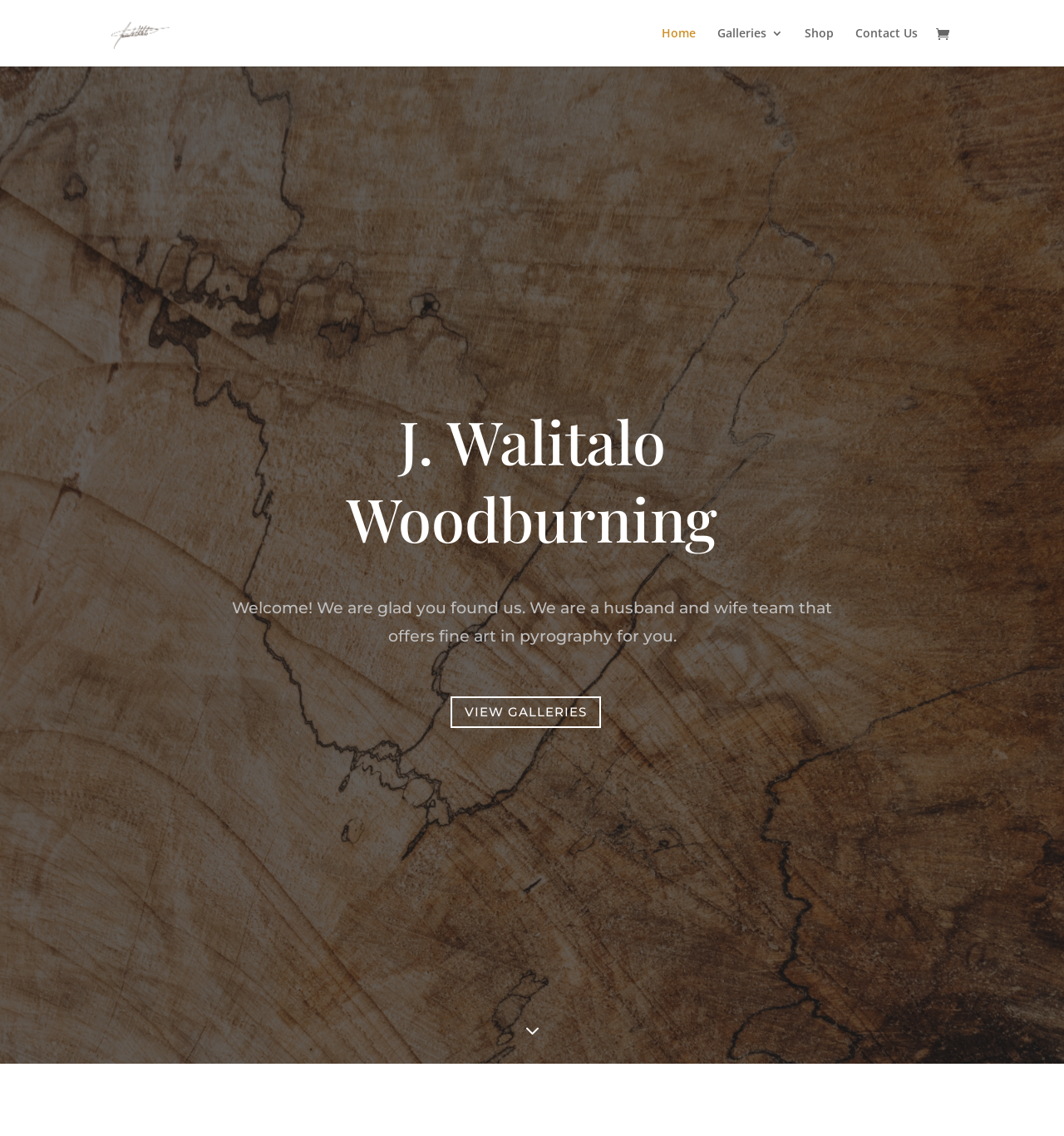Respond with a single word or phrase:
How many navigation links are there?

4